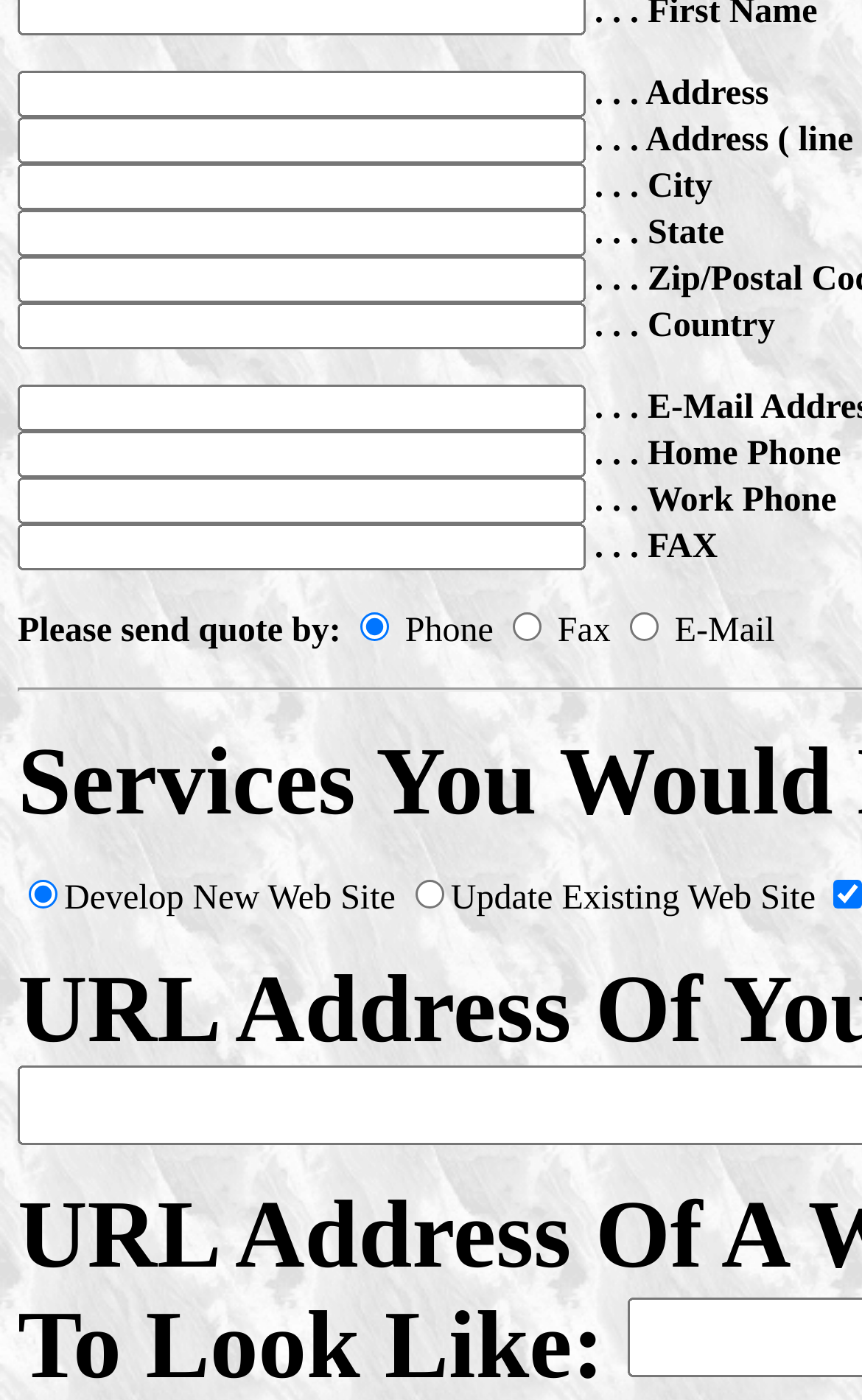Select the bounding box coordinates of the element I need to click to carry out the following instruction: "Check the checkbox".

[0.967, 0.629, 1.0, 0.65]